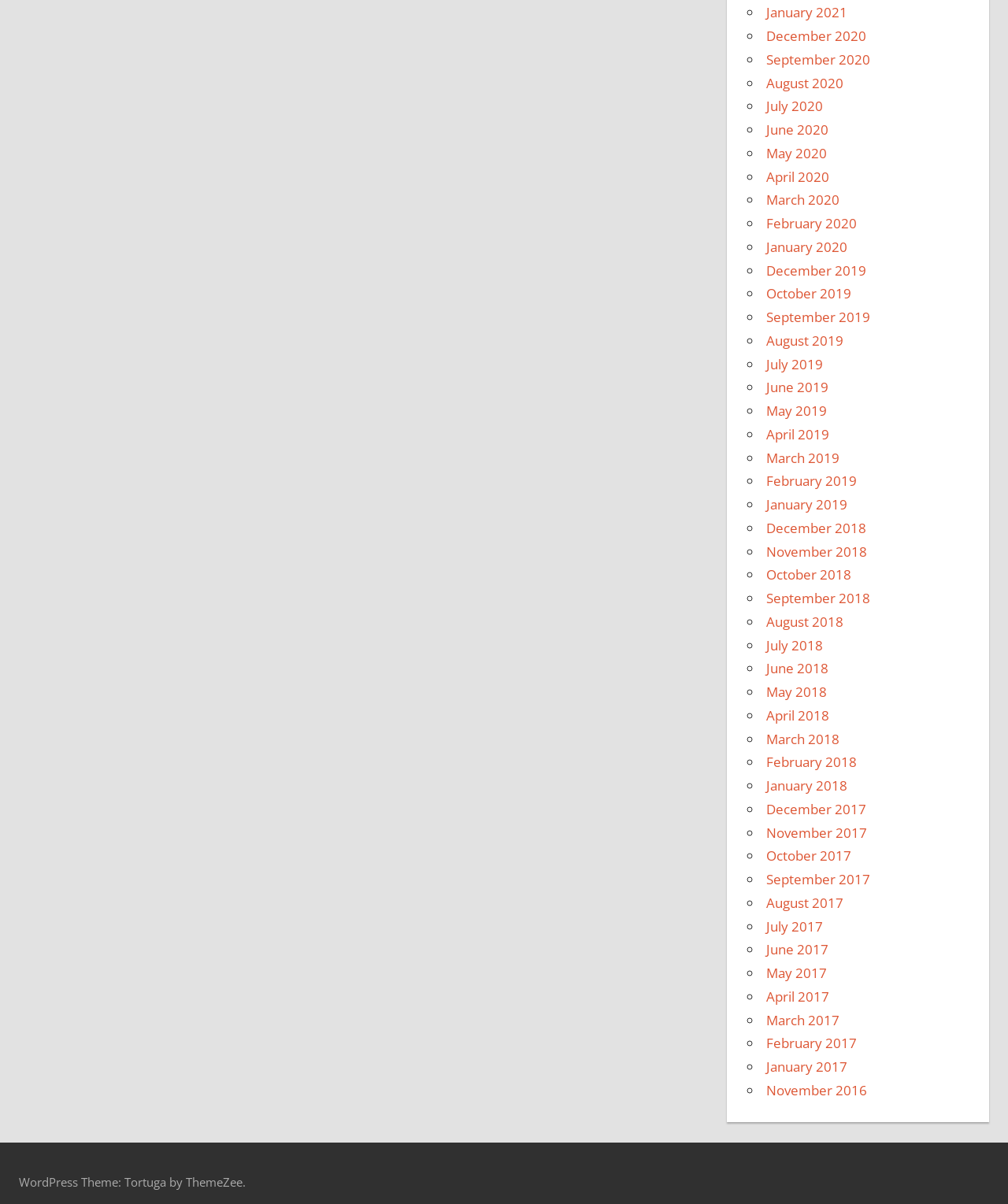Reply to the question below using a single word or brief phrase:
How many months are listed?

36